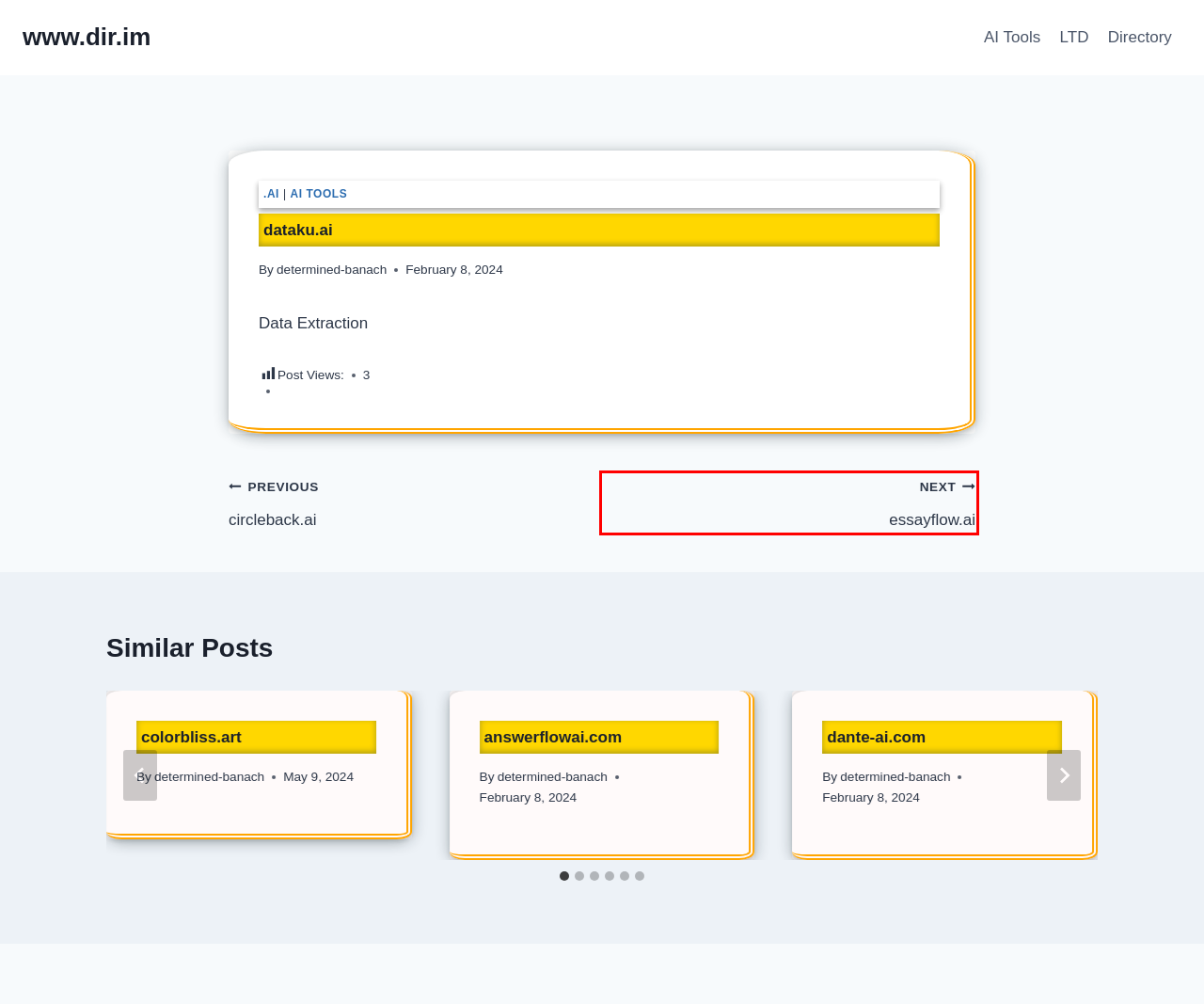Provided is a screenshot of a webpage with a red bounding box around an element. Select the most accurate webpage description for the page that appears after clicking the highlighted element. Here are the candidates:
A. Category: AI Tools - www.dir.im
B. Category: Directory - www.dir.im
C. circleback.ai - www.dir.im
D. Category: LTD - www.dir.im
E. www.dir.im
F. Category: .ai - www.dir.im
G. 100apps.org - www.dir.im
H. essayflow.ai - www.dir.im

H